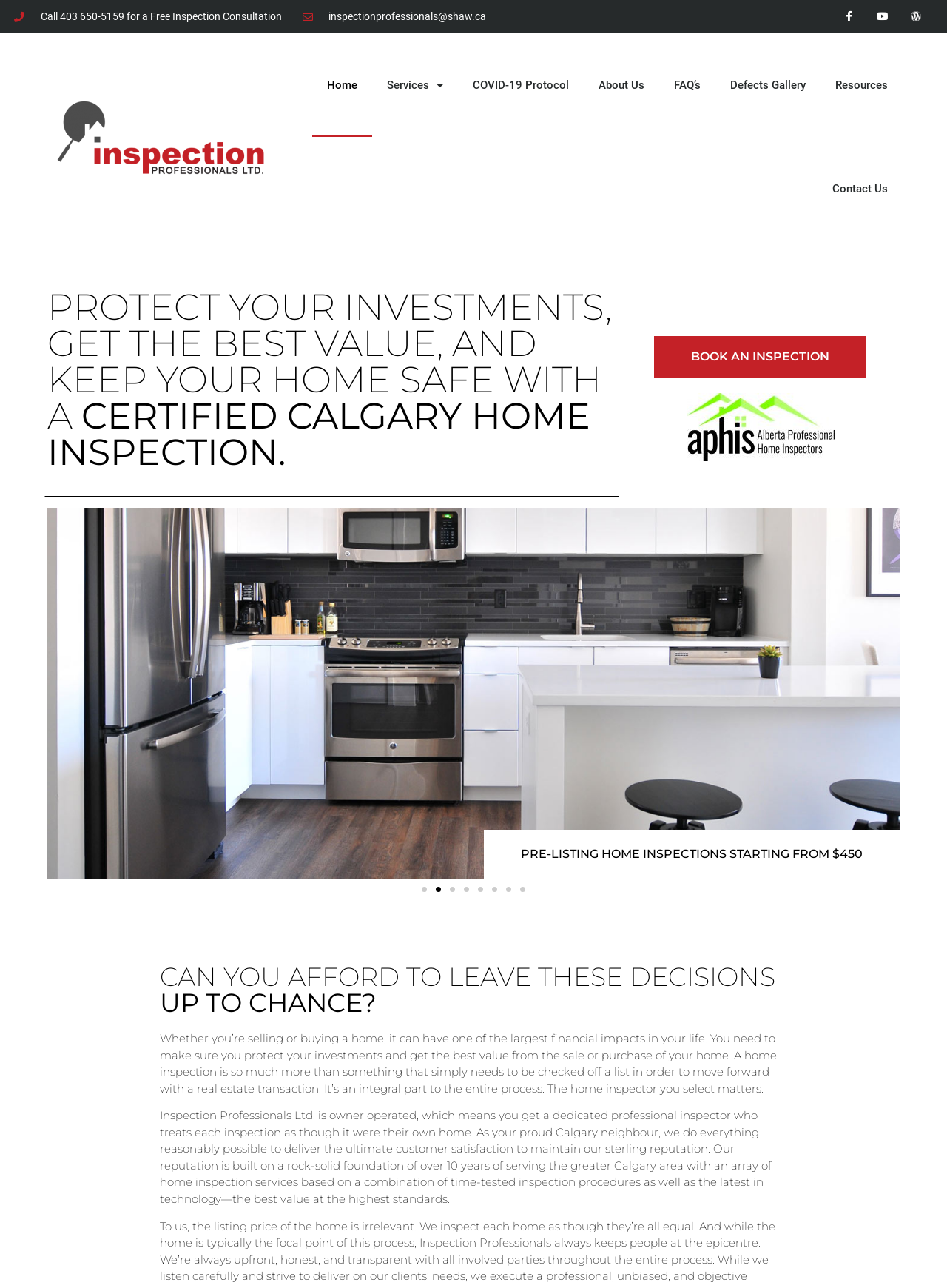Identify the bounding box coordinates necessary to click and complete the given instruction: "View services".

[0.393, 0.026, 0.484, 0.106]